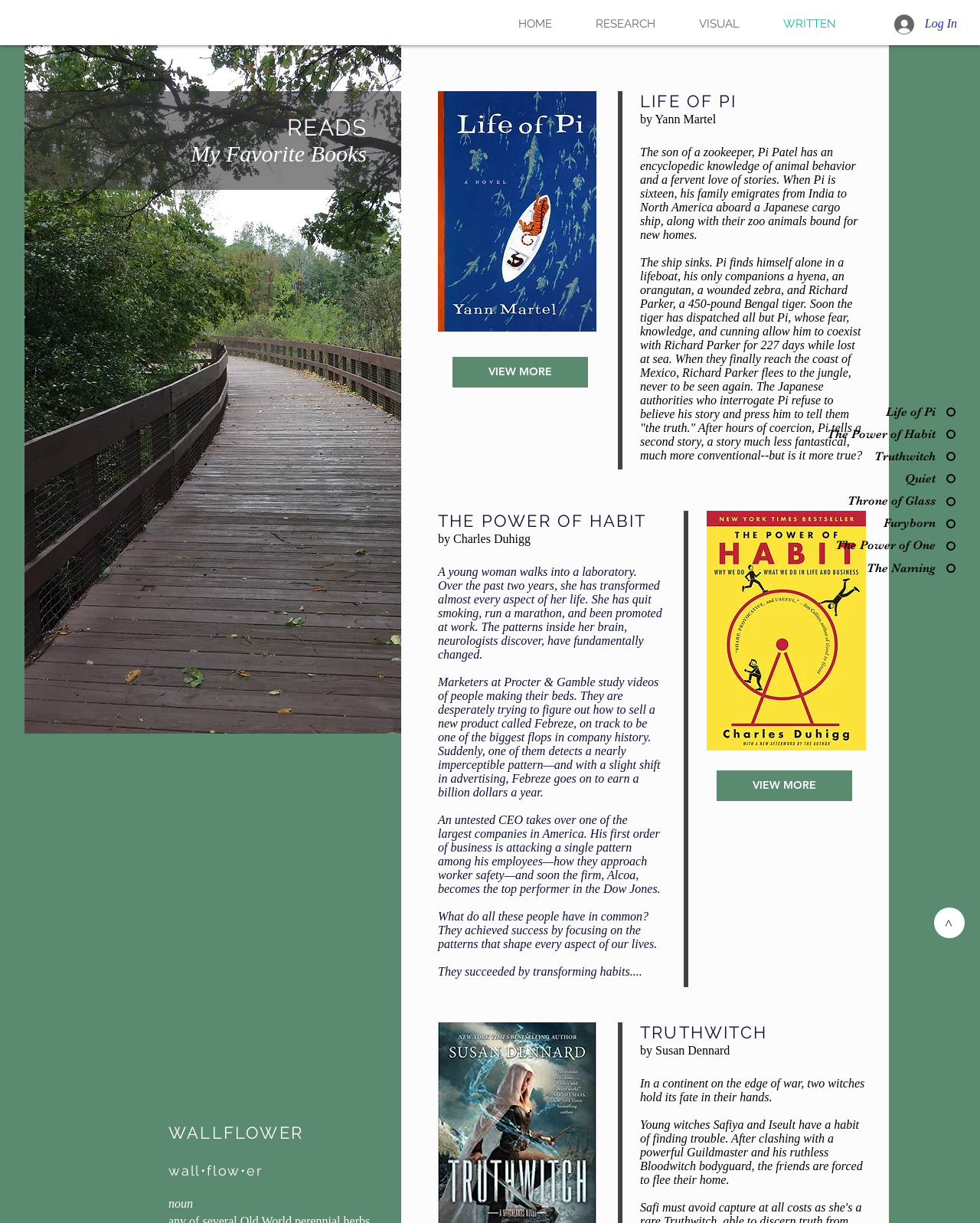Mark the bounding box of the element that matches the following description: "Throne of Glass".

[0.833, 0.403, 0.975, 0.417]